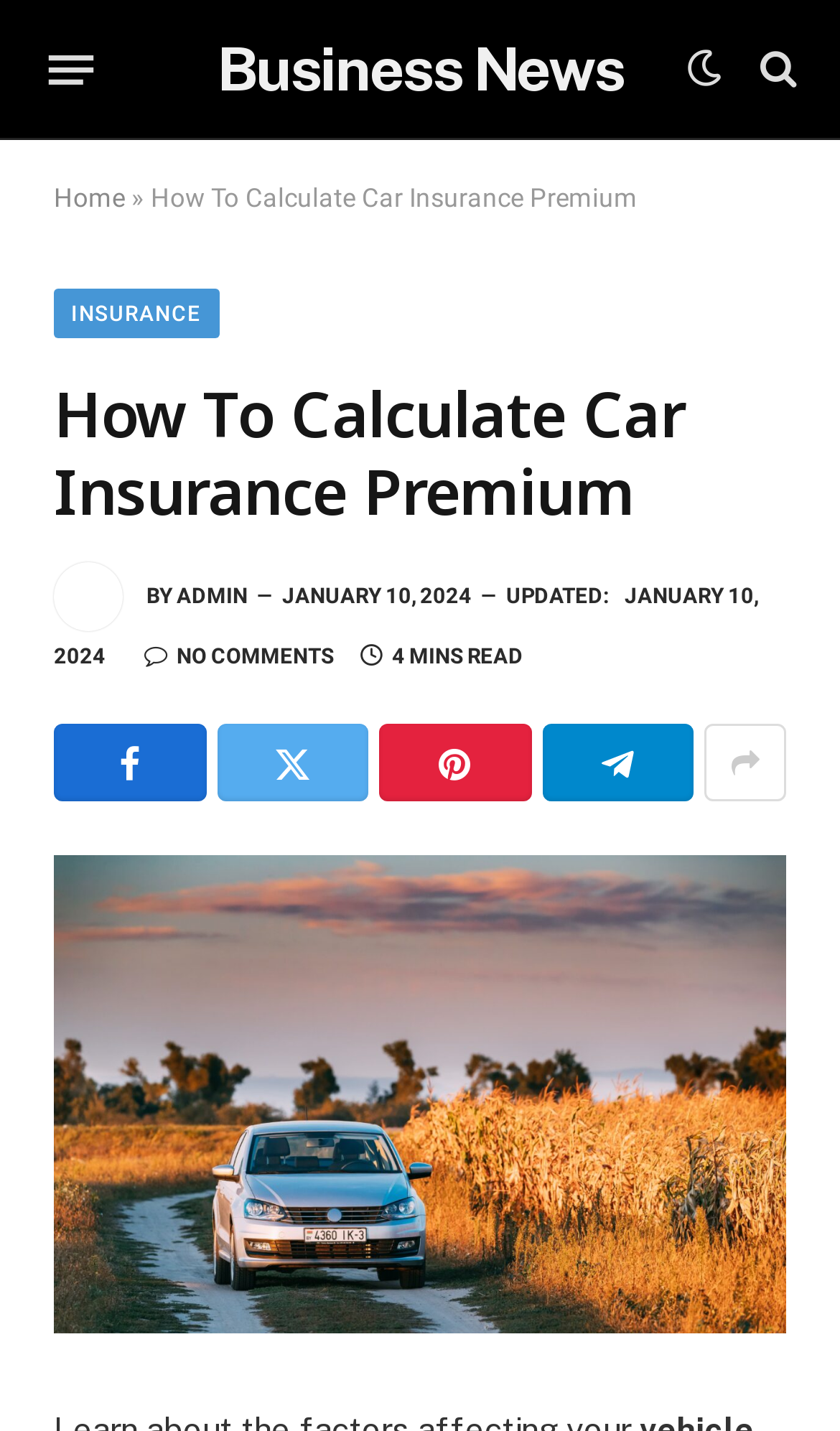When was the article updated?
With the help of the image, please provide a detailed response to the question.

The update date of the article can be determined by looking at the text 'JANUARY 10, 2024' located below the article title, which indicates that the article was updated on January 10, 2024.